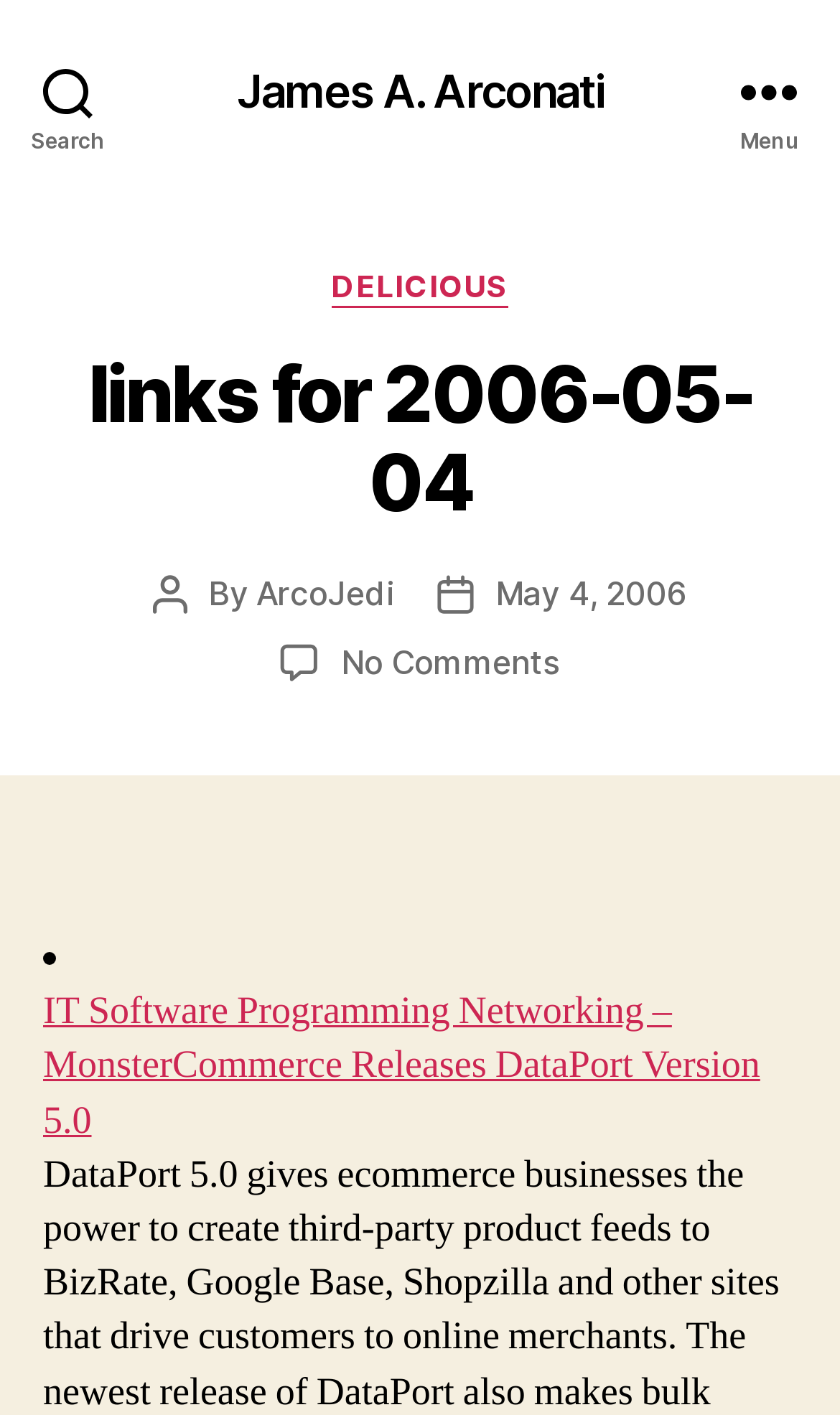Using the elements shown in the image, answer the question comprehensively: What is the title of the first link in the list?

The first link in the list is marked with a bullet point and has the text 'IT Software Programming Networking – MonsterCommerce Releases DataPort Version 5.0', which is the title of the link.